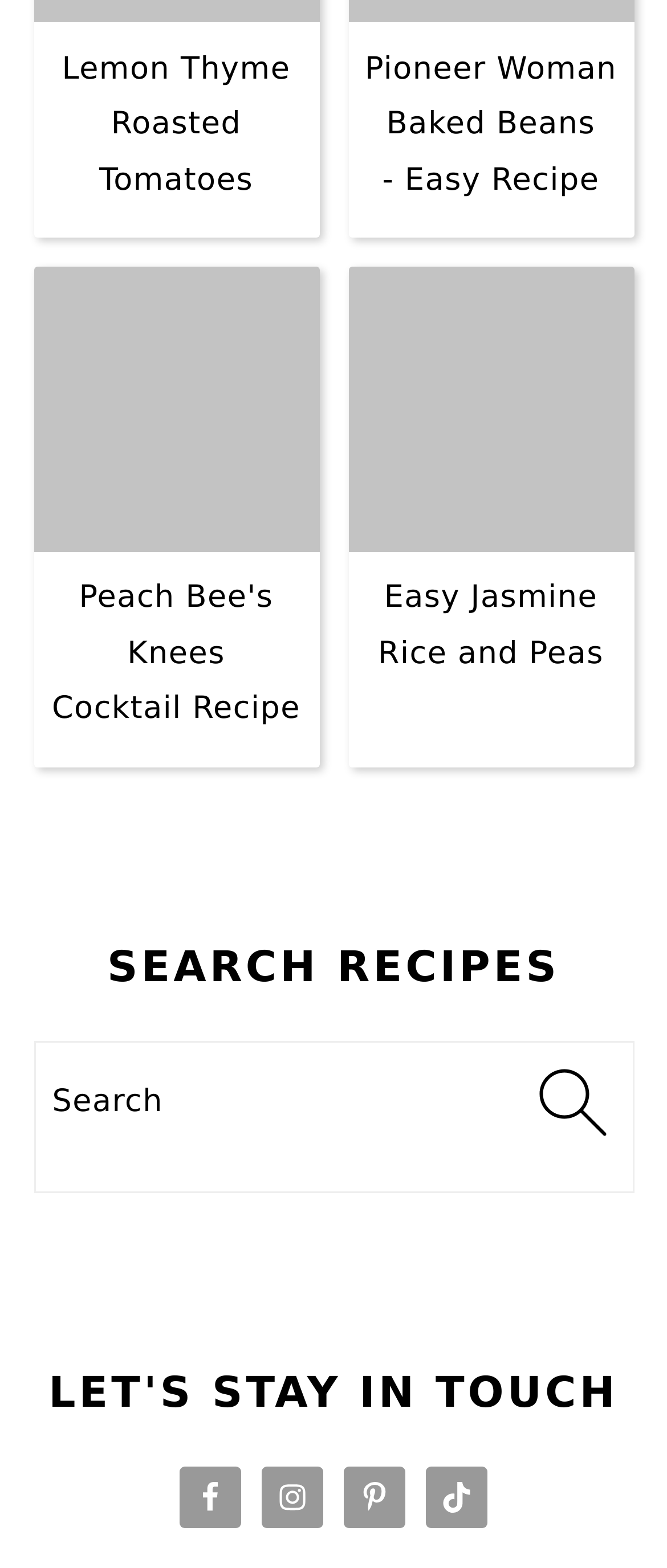Identify the bounding box coordinates for the UI element described as follows: "parent_node: Search name="s" placeholder="Search"". Ensure the coordinates are four float numbers between 0 and 1, formatted as [left, top, right, bottom].

[0.078, 0.676, 0.922, 0.73]